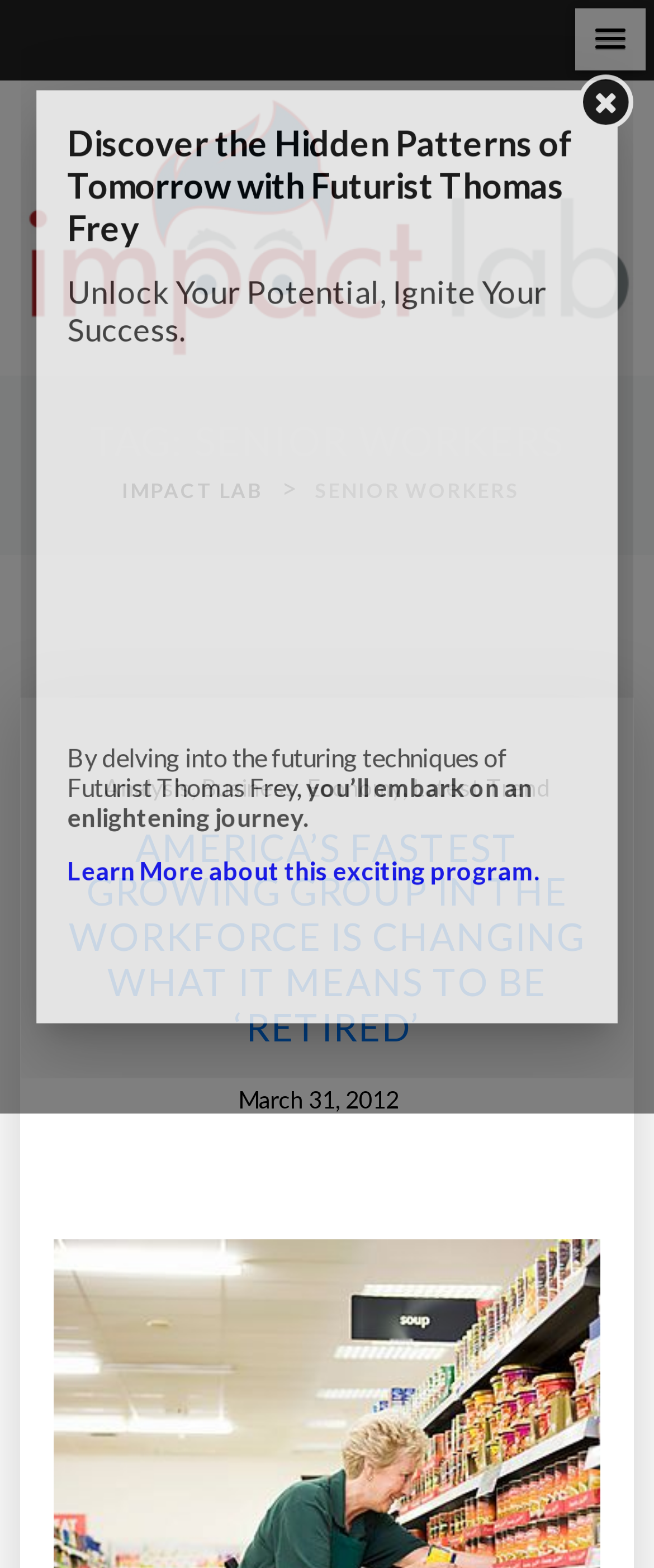Please determine the bounding box coordinates of the element to click on in order to accomplish the following task: "Learn more about the program". Ensure the coordinates are four float numbers ranging from 0 to 1, i.e., [left, top, right, bottom].

[0.076, 0.558, 0.848, 0.578]